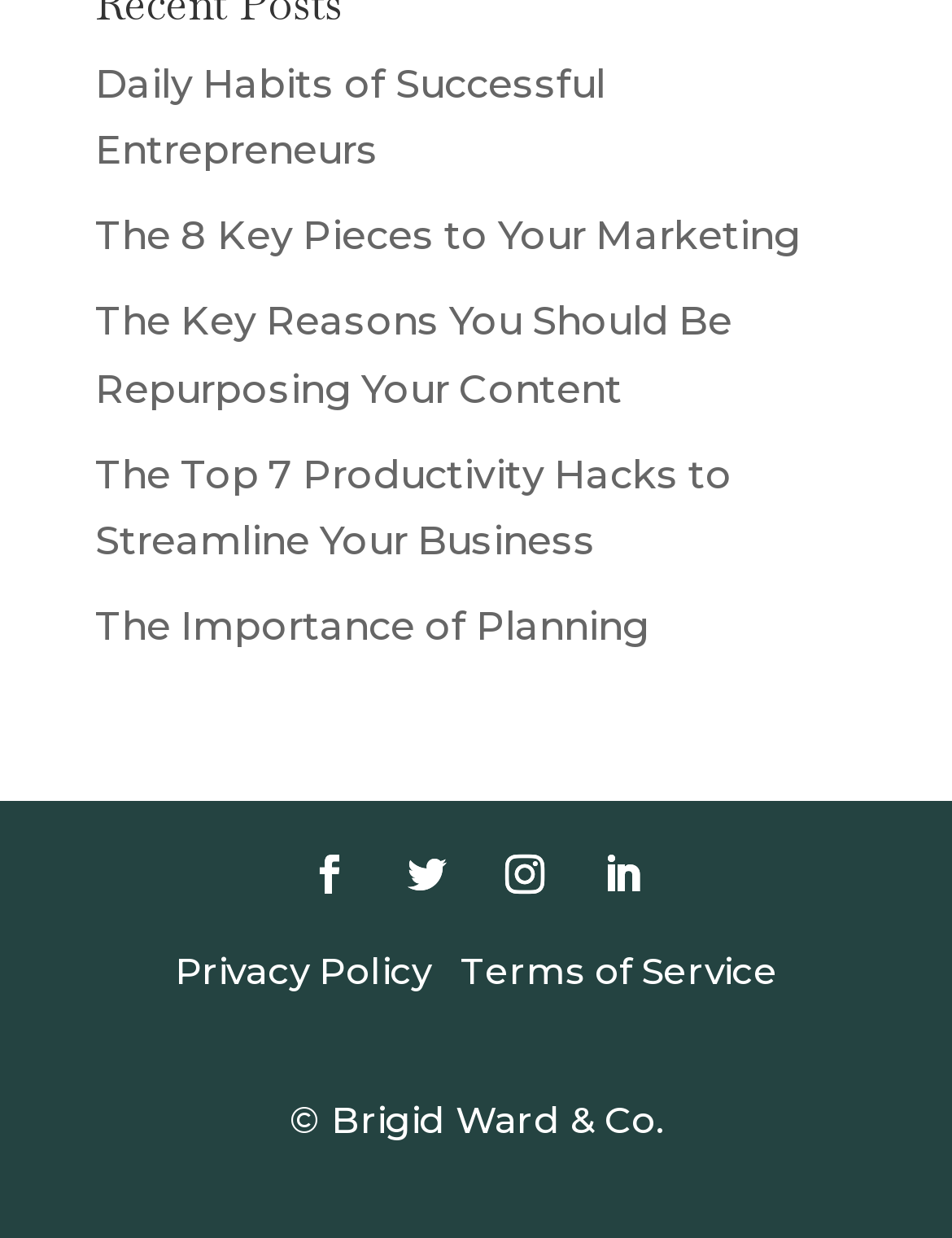Identify the bounding box for the UI element described as: "Daily Habits of Successful Entrepreneurs". The coordinates should be four float numbers between 0 and 1, i.e., [left, top, right, bottom].

[0.1, 0.049, 0.636, 0.14]